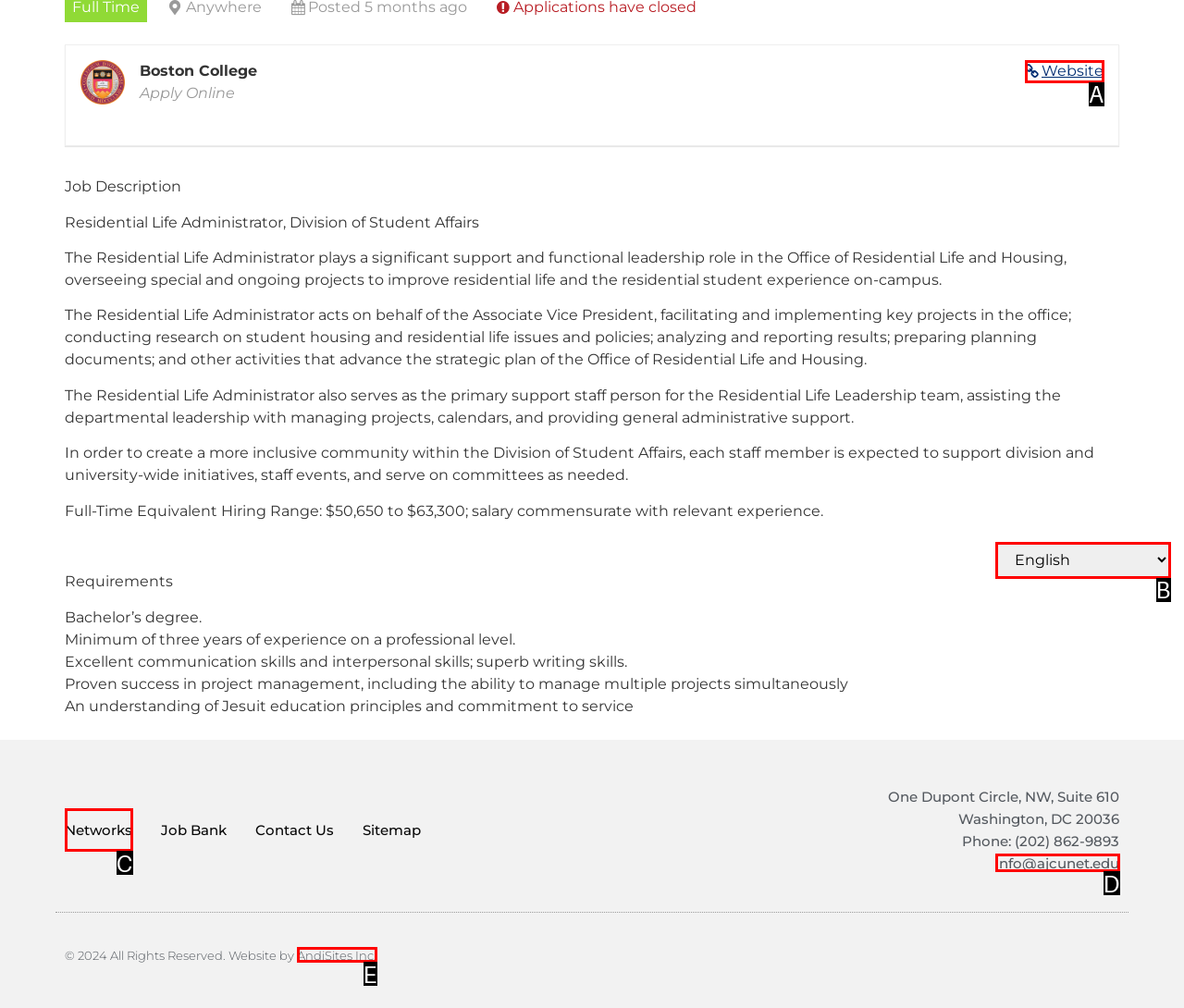Match the HTML element to the description: Networks. Respond with the letter of the correct option directly.

C